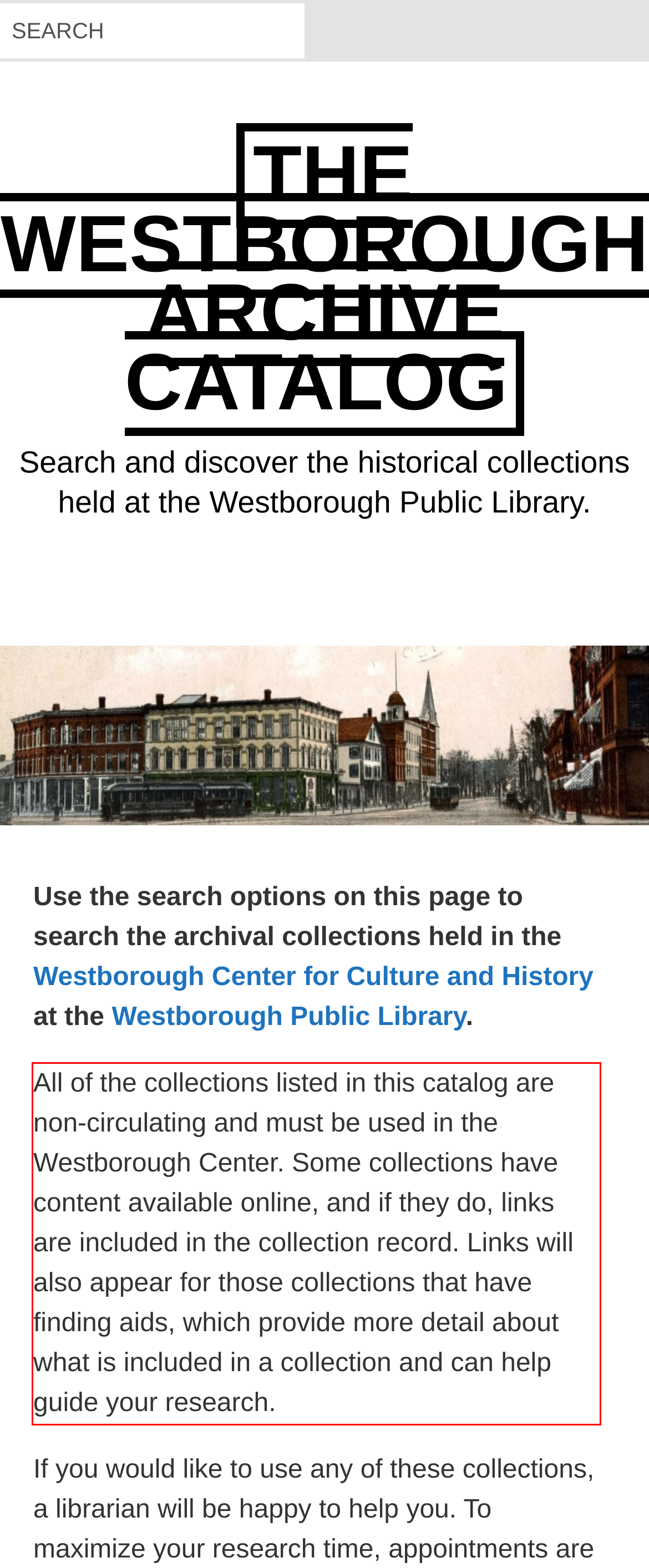The screenshot you have been given contains a UI element surrounded by a red rectangle. Use OCR to read and extract the text inside this red rectangle.

All of the collections listed in this catalog are non-circulating and must be used in the Westborough Center. Some collections have content available online, and if they do, links are included in the collection record. Links will also appear for those collections that have finding aids, which provide more detail about what is included in a collection and can help guide your research.